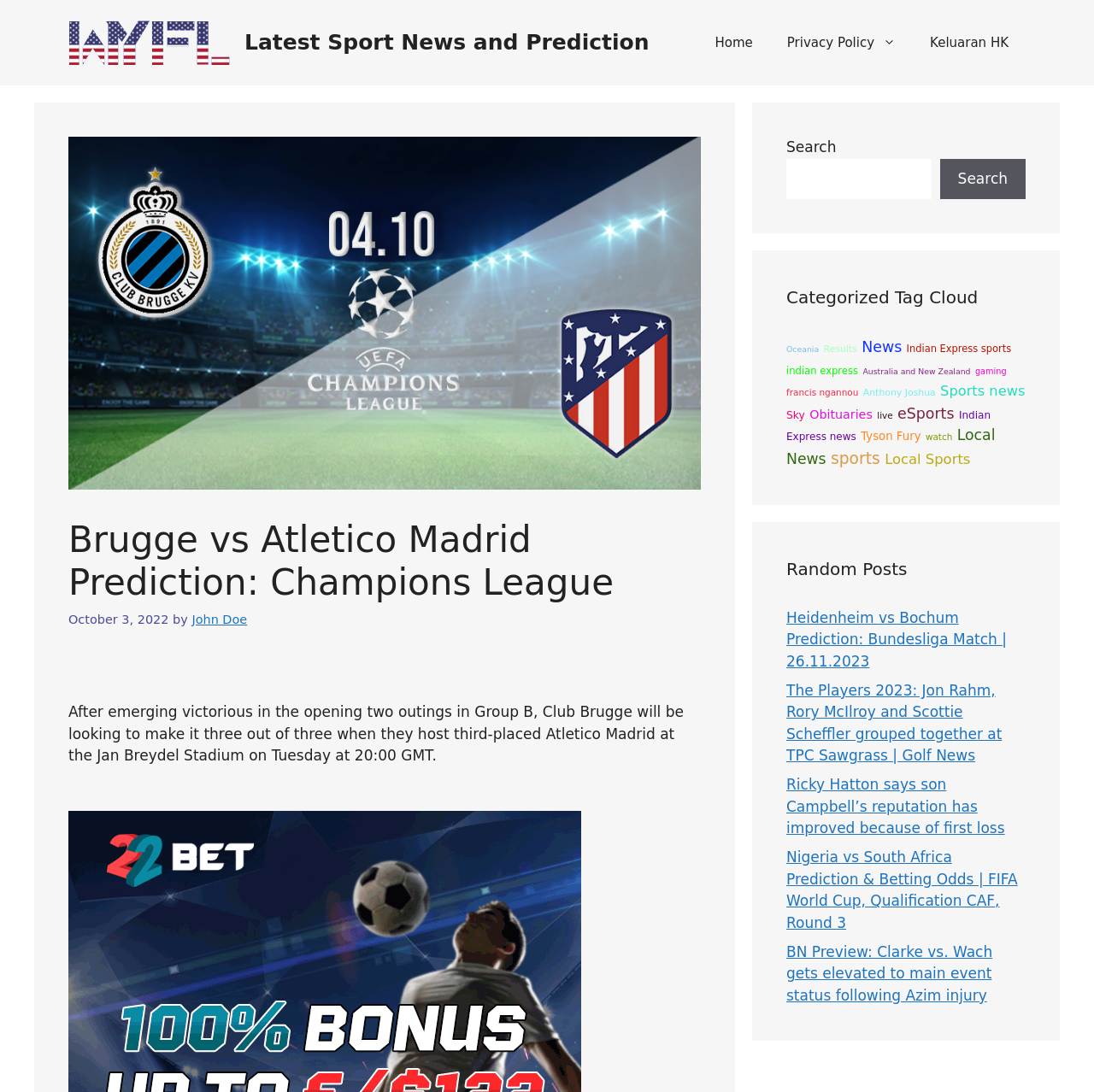Identify the bounding box coordinates of the region that should be clicked to execute the following instruction: "View the categorized tag cloud".

[0.719, 0.261, 0.938, 0.284]